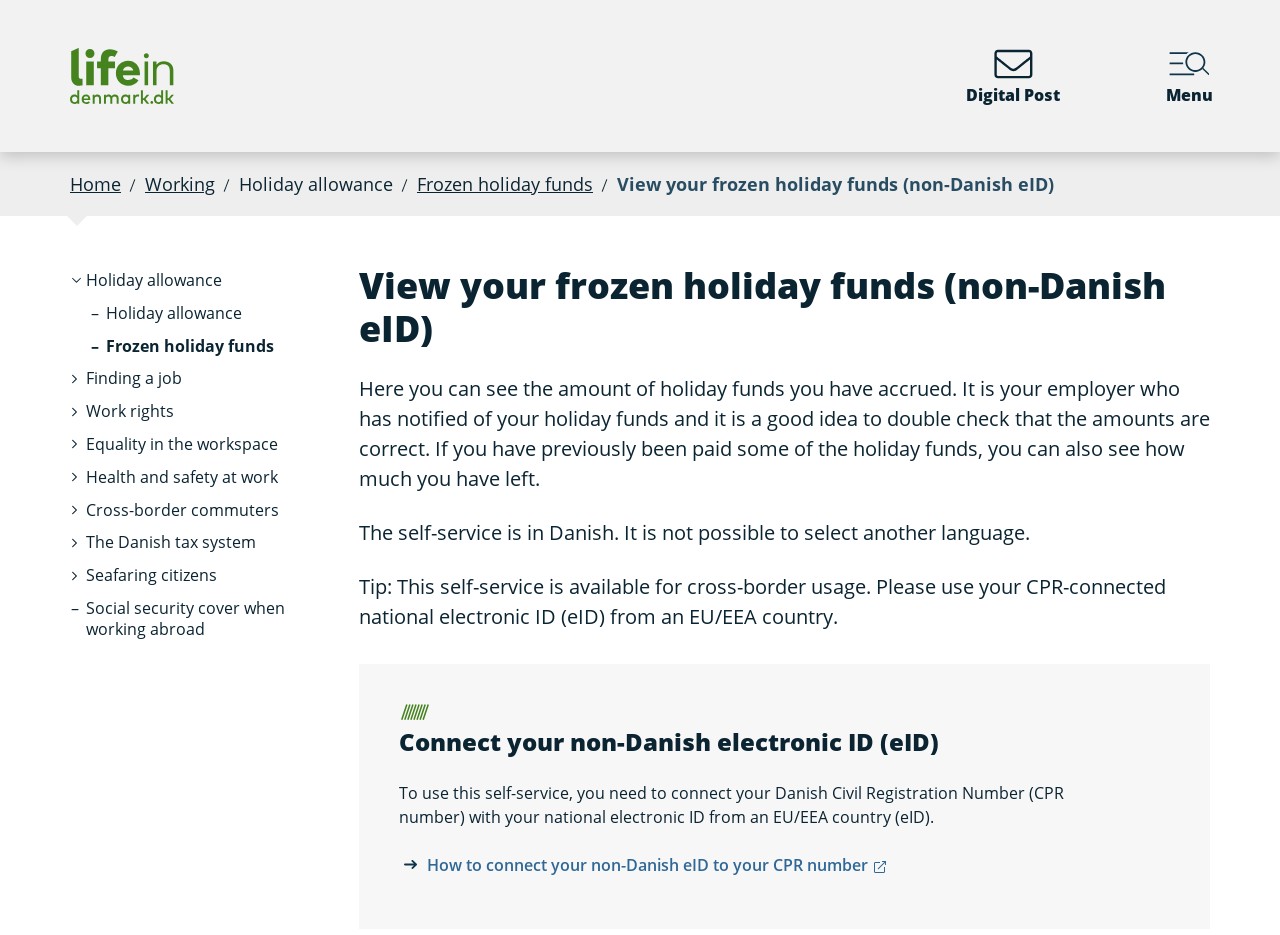Can I select another language for the self-service?
Give a detailed response to the question by analyzing the screenshot.

The webpage explicitly states that 'The self-service is in Danish. It is not possible to select another language.' This indicates that the self-service is only available in Danish and users cannot choose a different language.